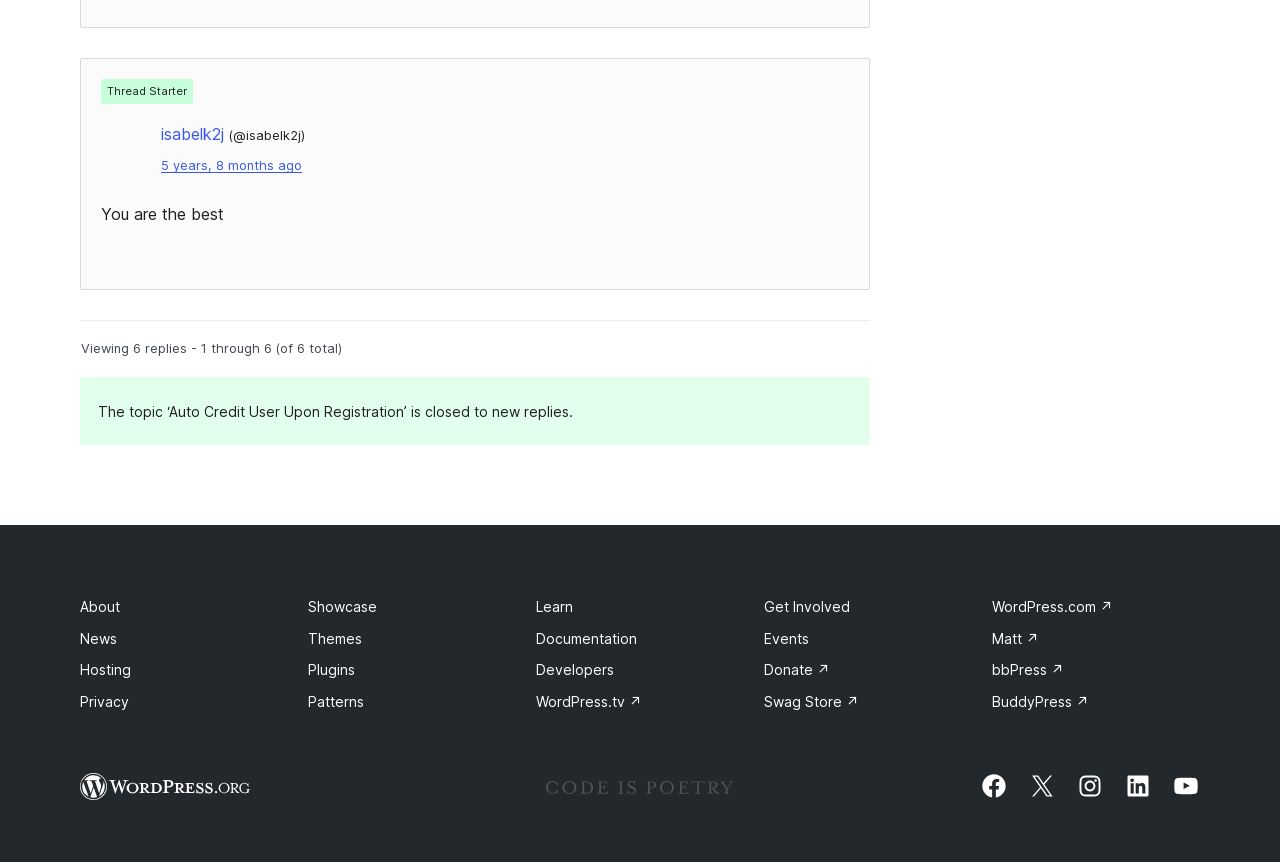How many links are in the footer?
Using the visual information from the image, give a one-word or short-phrase answer.

15